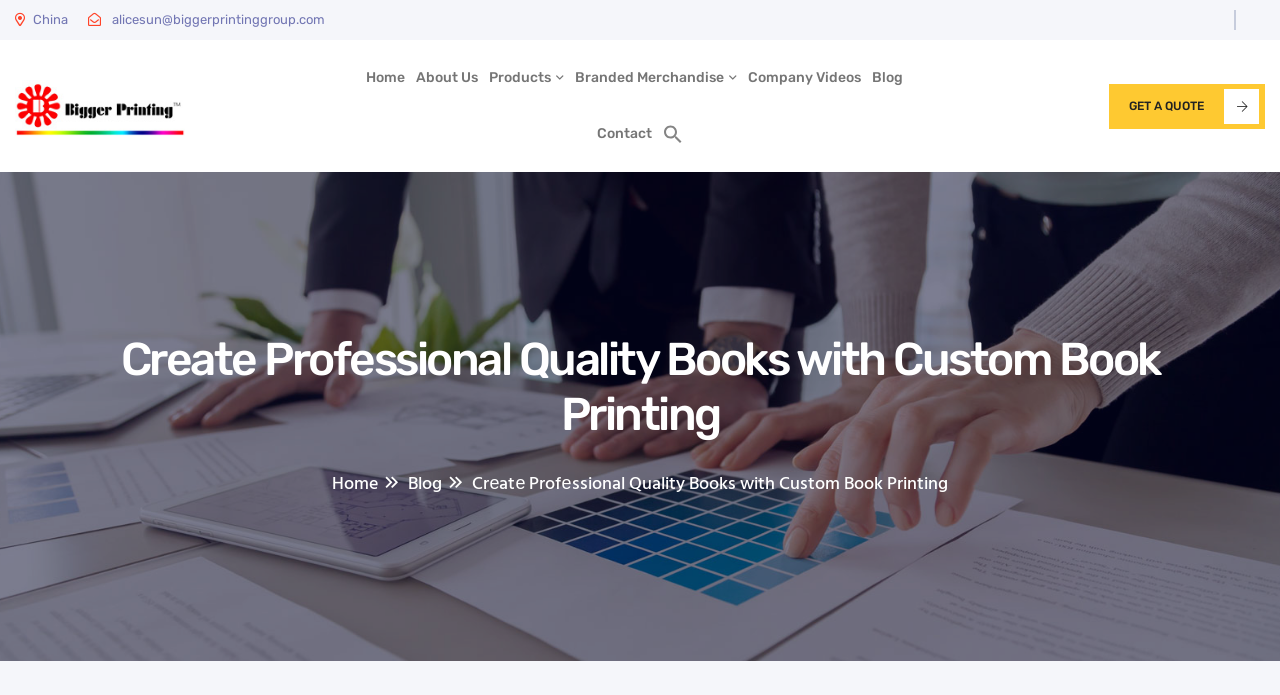Locate the bounding box coordinates of the region to be clicked to comply with the following instruction: "search for something". The coordinates must be four float numbers between 0 and 1, in the form [left, top, right, bottom].

[0.518, 0.179, 0.534, 0.207]